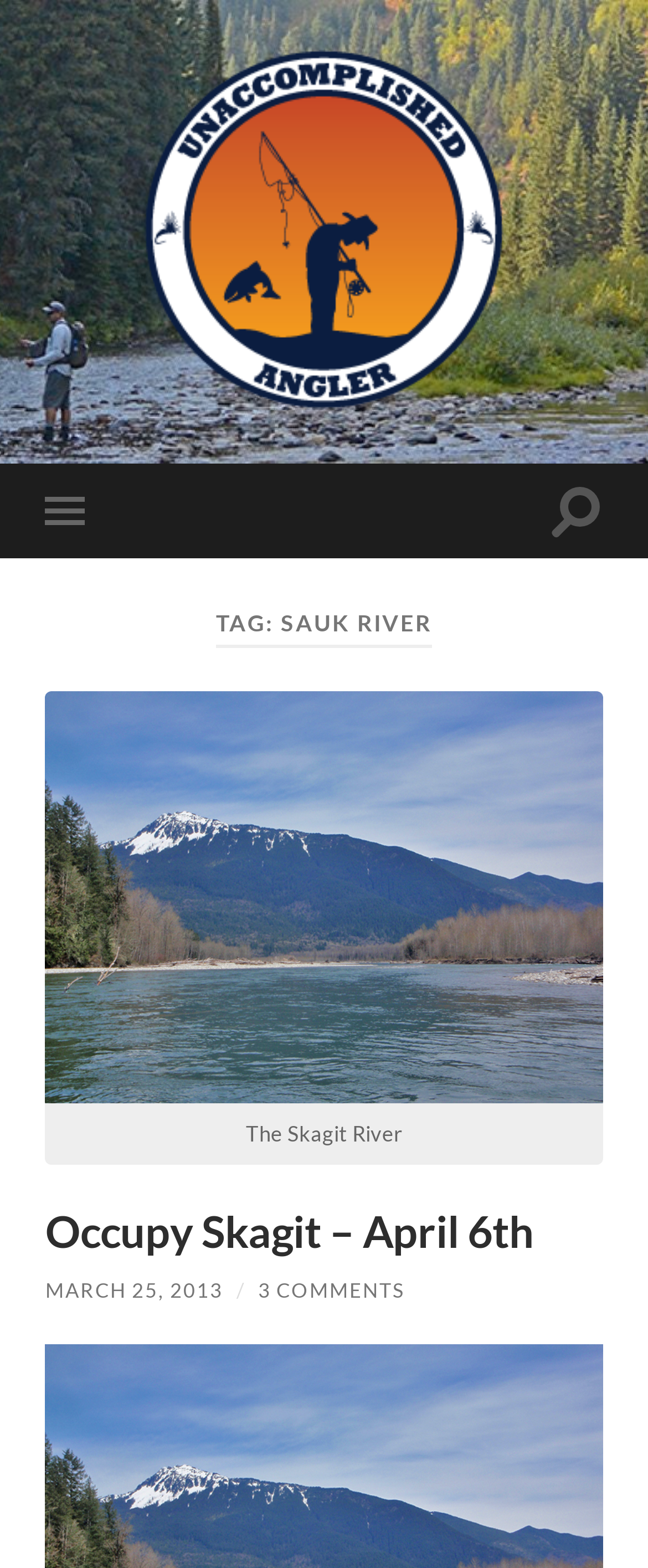Answer the question in one word or a short phrase:
What is the name of the river in the figure?

The Skagit River